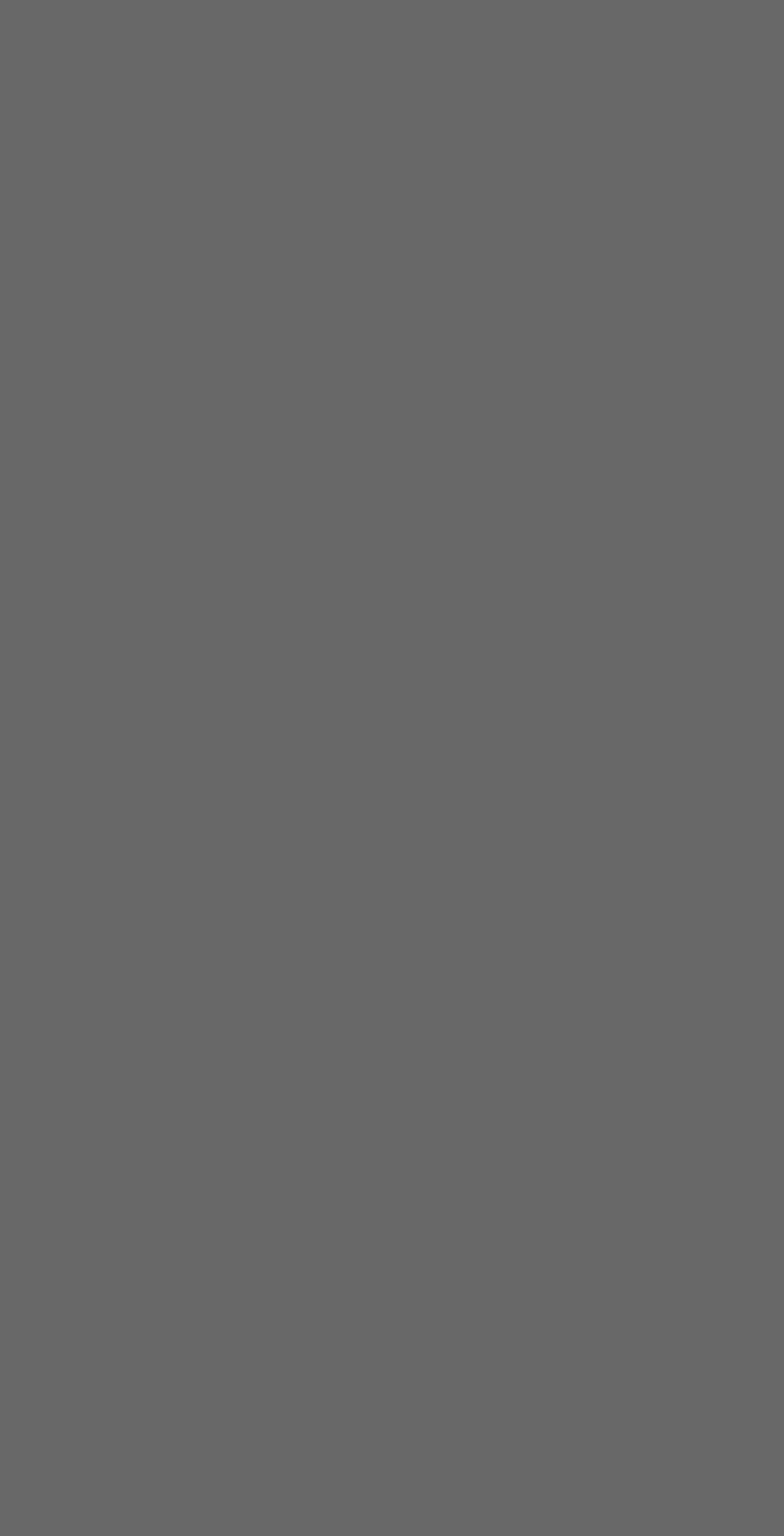Use a single word or phrase to respond to the question:
What year is the copyright for?

2024